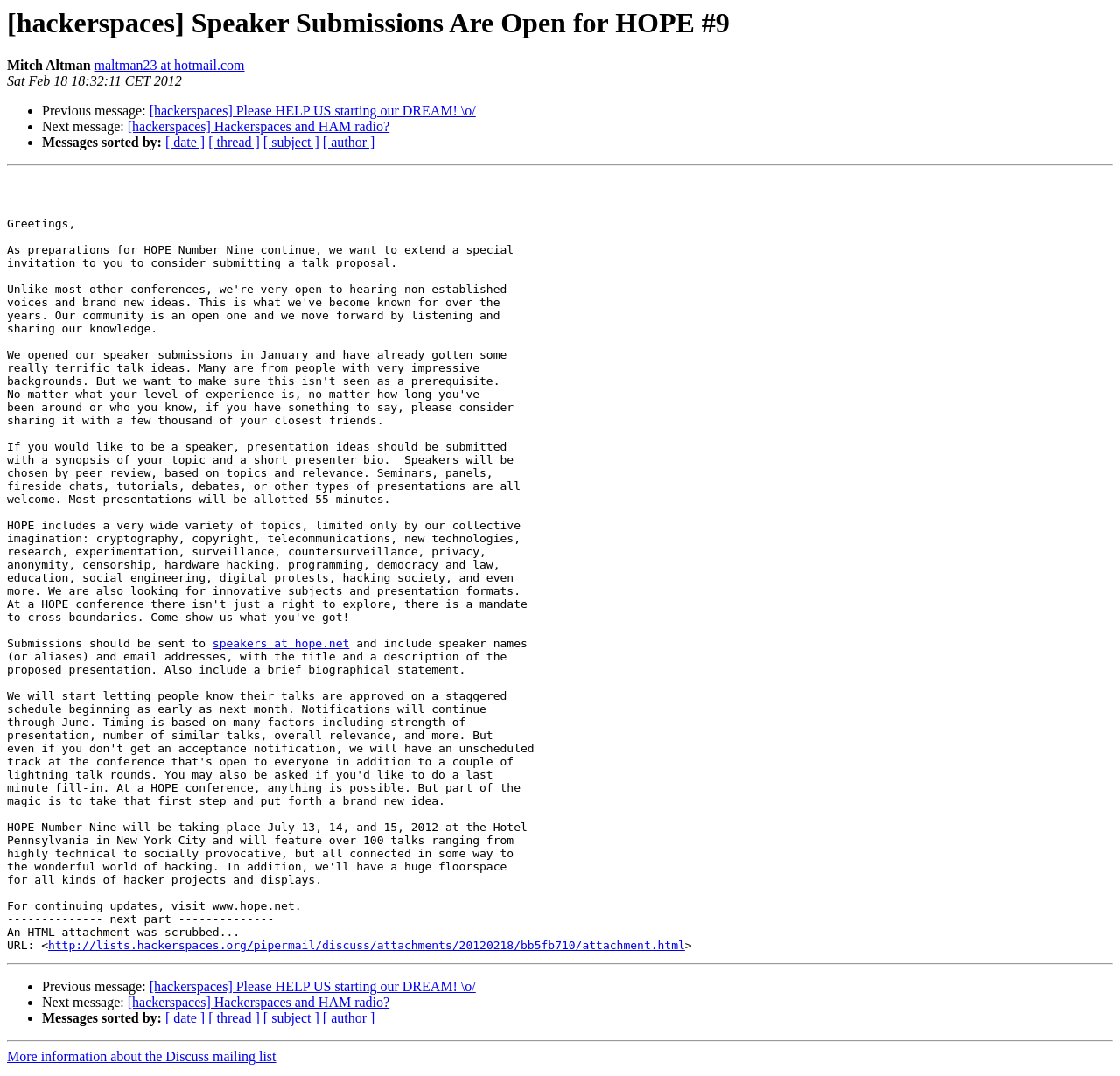Determine the bounding box for the HTML element described here: "[ thread ]". The coordinates should be given as [left, top, right, bottom] with each number being a float between 0 and 1.

[0.186, 0.126, 0.232, 0.139]